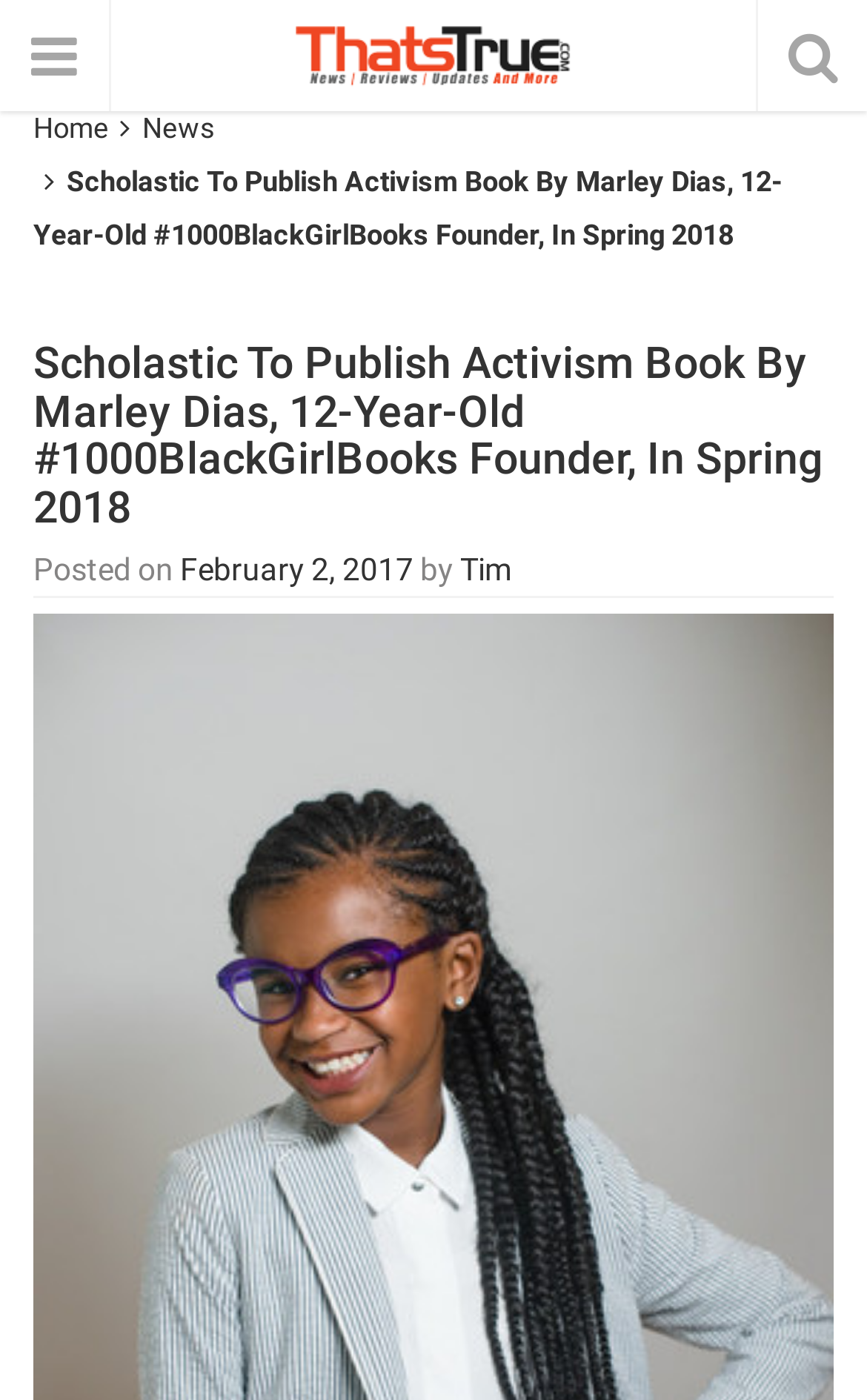Please provide a short answer using a single word or phrase for the question:
When was the article posted?

February 2, 2017